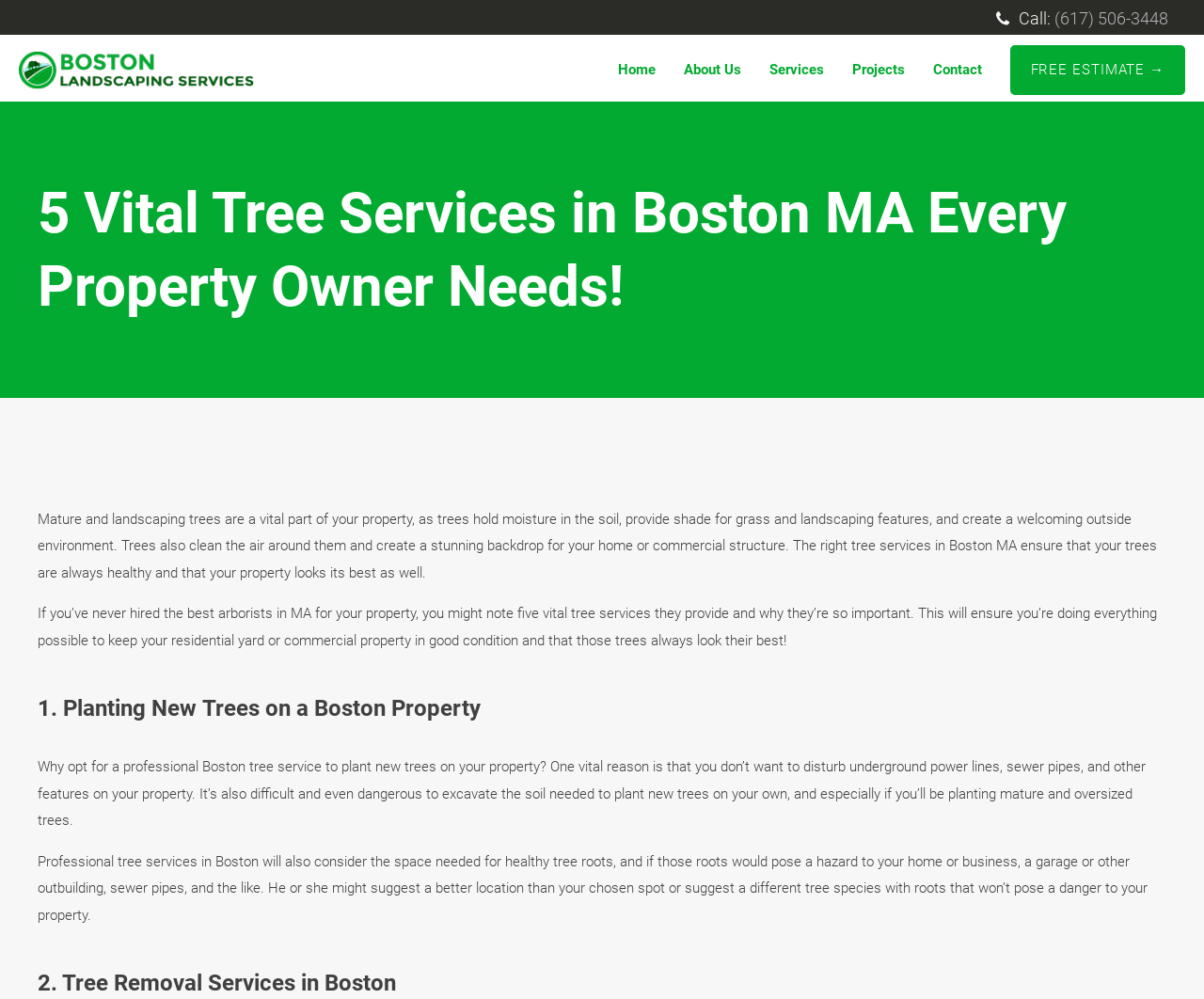Kindly determine the bounding box coordinates for the clickable area to achieve the given instruction: "Click the 'About Us' link".

[0.556, 0.057, 0.627, 0.084]